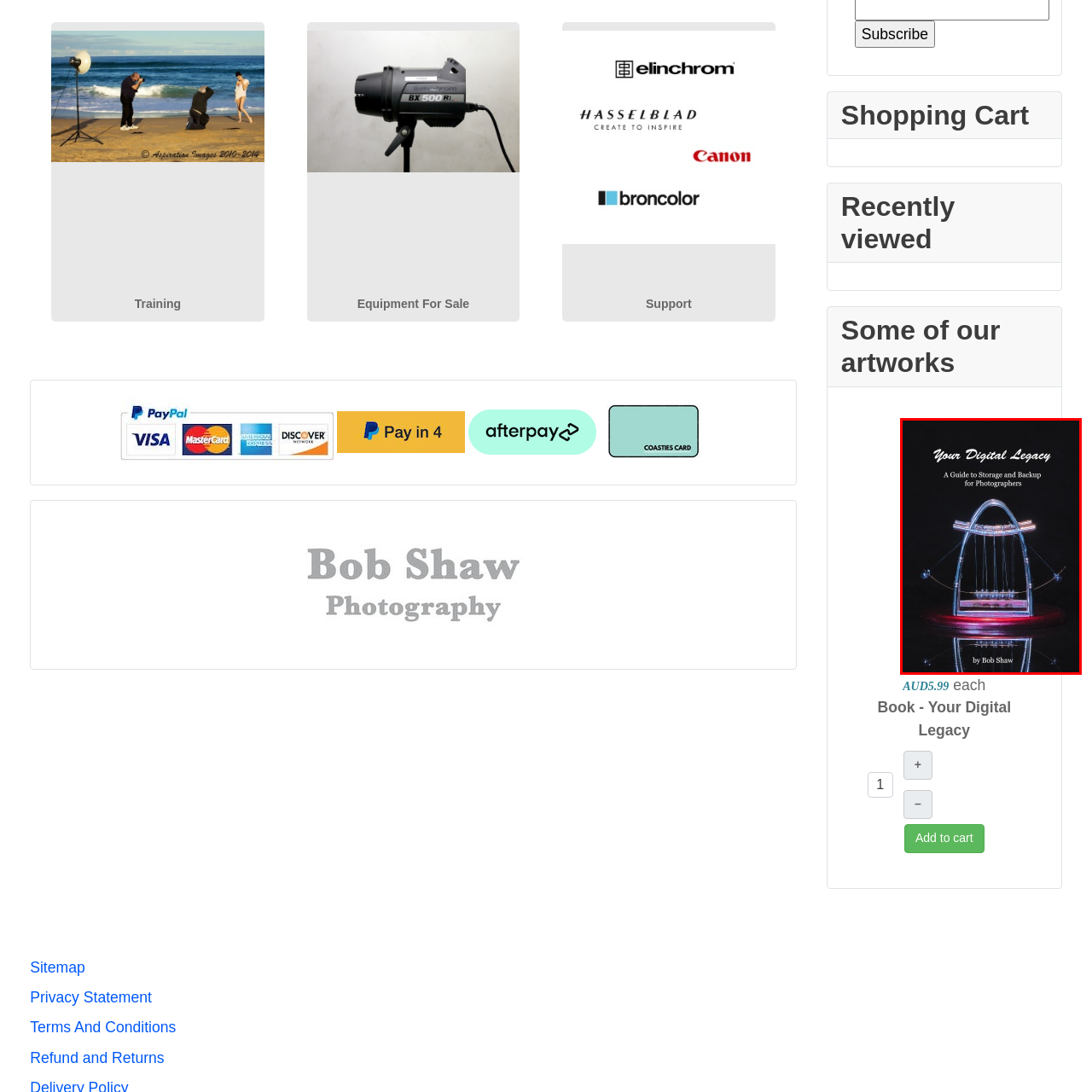Describe extensively the visual content inside the red marked area.

The image depicts the cover of a book titled "Your Digital Legacy," subtitled "A Guide to Storage and Backup for Photographers." The cover features an intriguing graphic of a structure that appears to symbolize a storage or backup solution, perhaps alluding to the themes of preservation and protection central to the book's message. The author's name, Bob Shaw, is prominently displayed at the bottom, emphasizing the expertise behind the guidance offered within. This book aims to educate photographers on essential strategies for safeguarding their digital assets, reflecting the importance of maintaining one's digital legacy in an increasingly digital world.